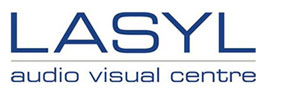Provide a thorough description of the contents of the image.

The image features the logo of "Lasyl," an audio-visual centre. The logo is rendered in a bold blue font, emphasizing the name "LASYL" at the top, with a slightly smaller and lighter font stating "audio visual centre" below it. This modern design reflects a focus on audio-visual technology, suggesting a commitment to quality and innovation in sound and image products. The sleek typography and layout convey professionalism and expertise in the field.